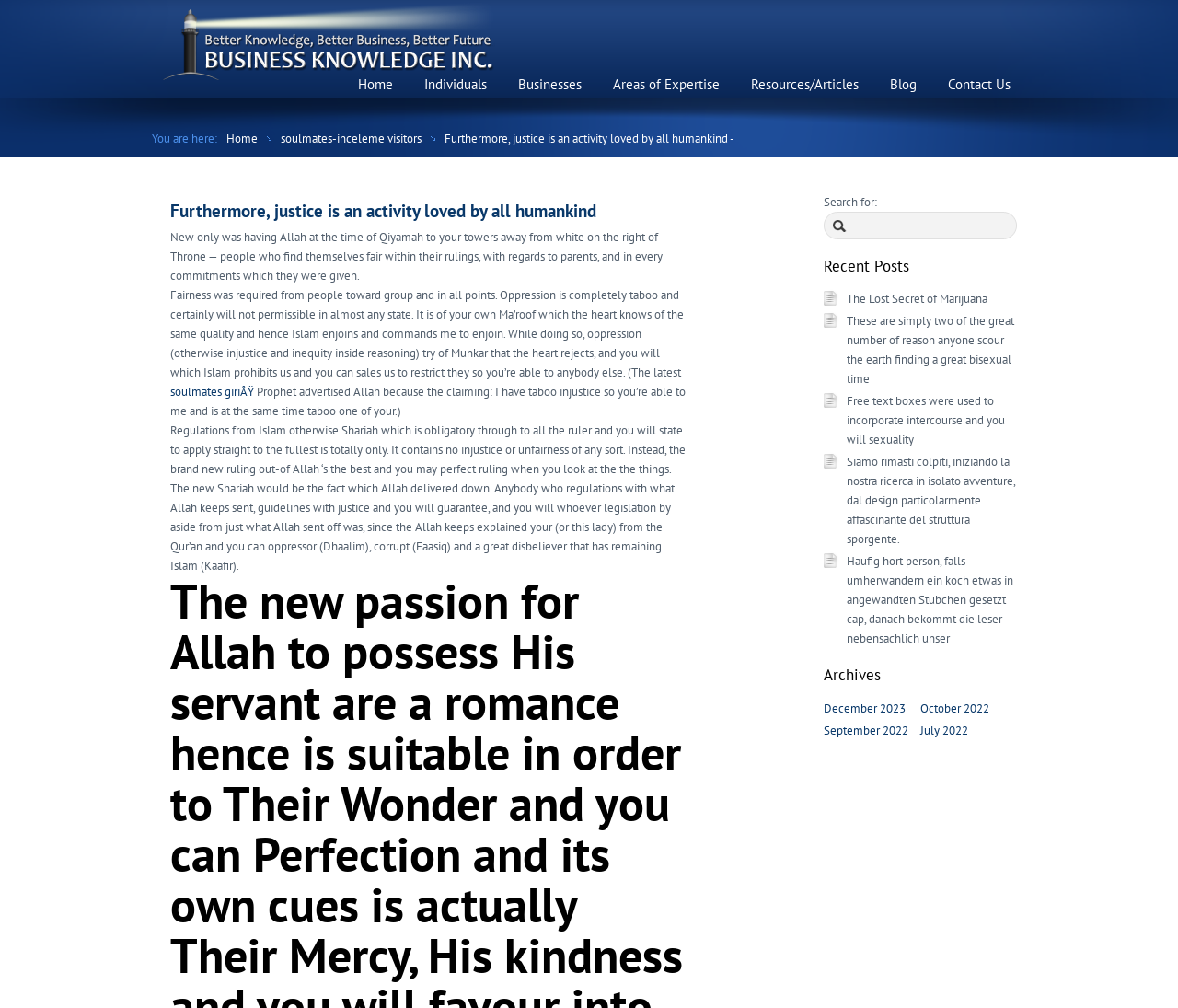Locate the bounding box of the UI element described in the following text: "Submit".

None